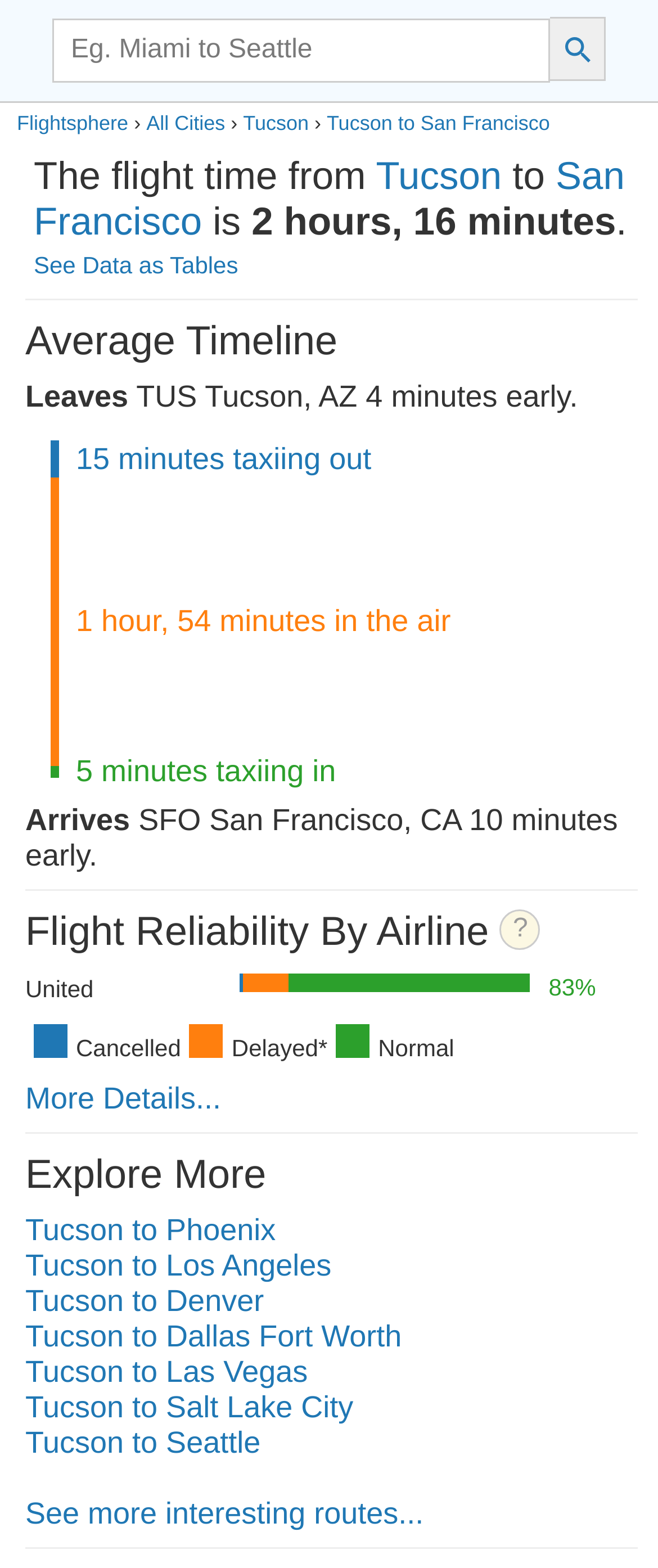Find the bounding box coordinates for the UI element whose description is: "Flightsphere". The coordinates should be four float numbers between 0 and 1, in the format [left, top, right, bottom].

[0.026, 0.071, 0.195, 0.086]